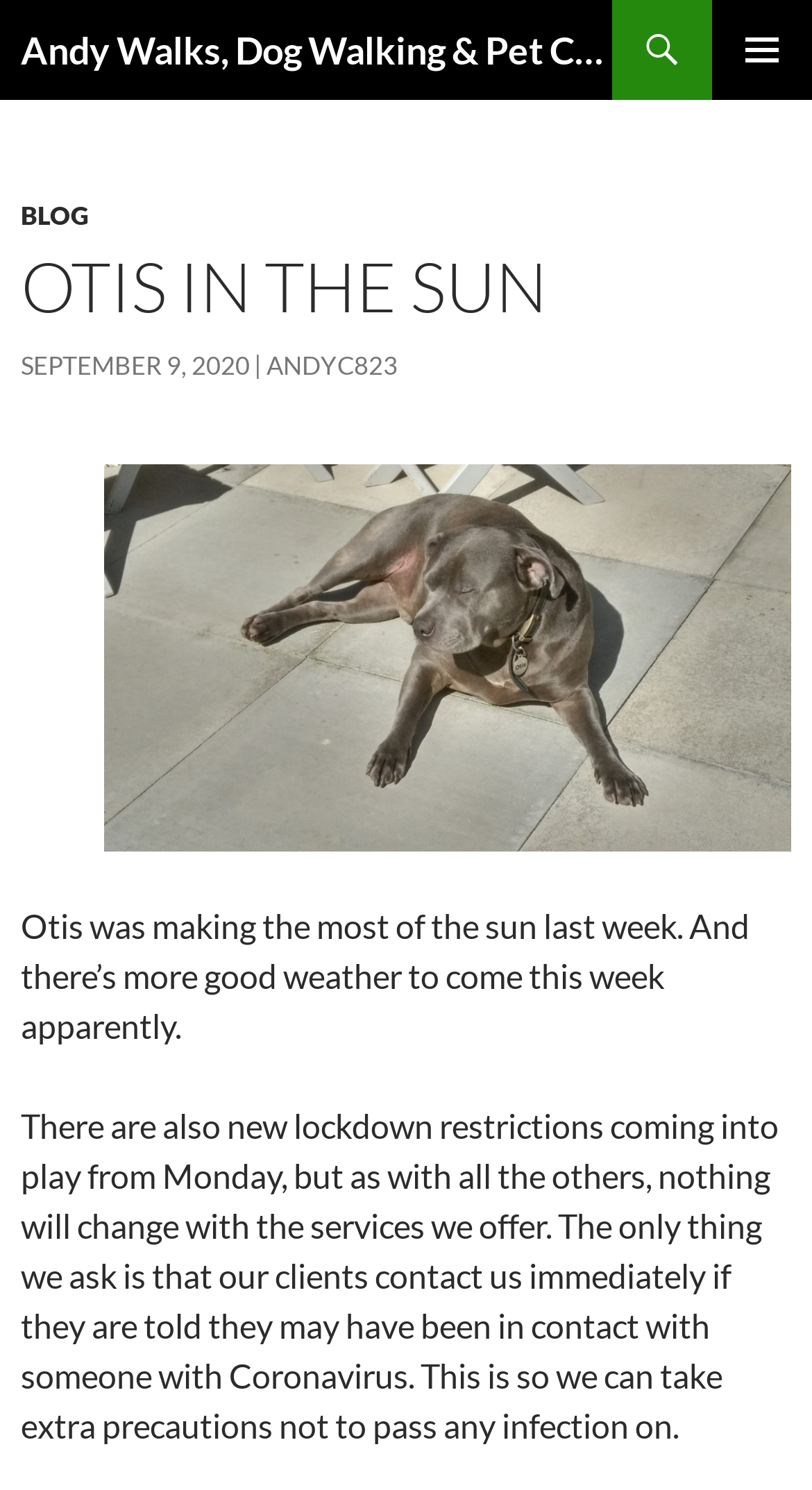Identify the bounding box for the UI element described as: "Blog". Ensure the coordinates are four float numbers between 0 and 1, formatted as [left, top, right, bottom].

[0.026, 0.134, 0.11, 0.155]